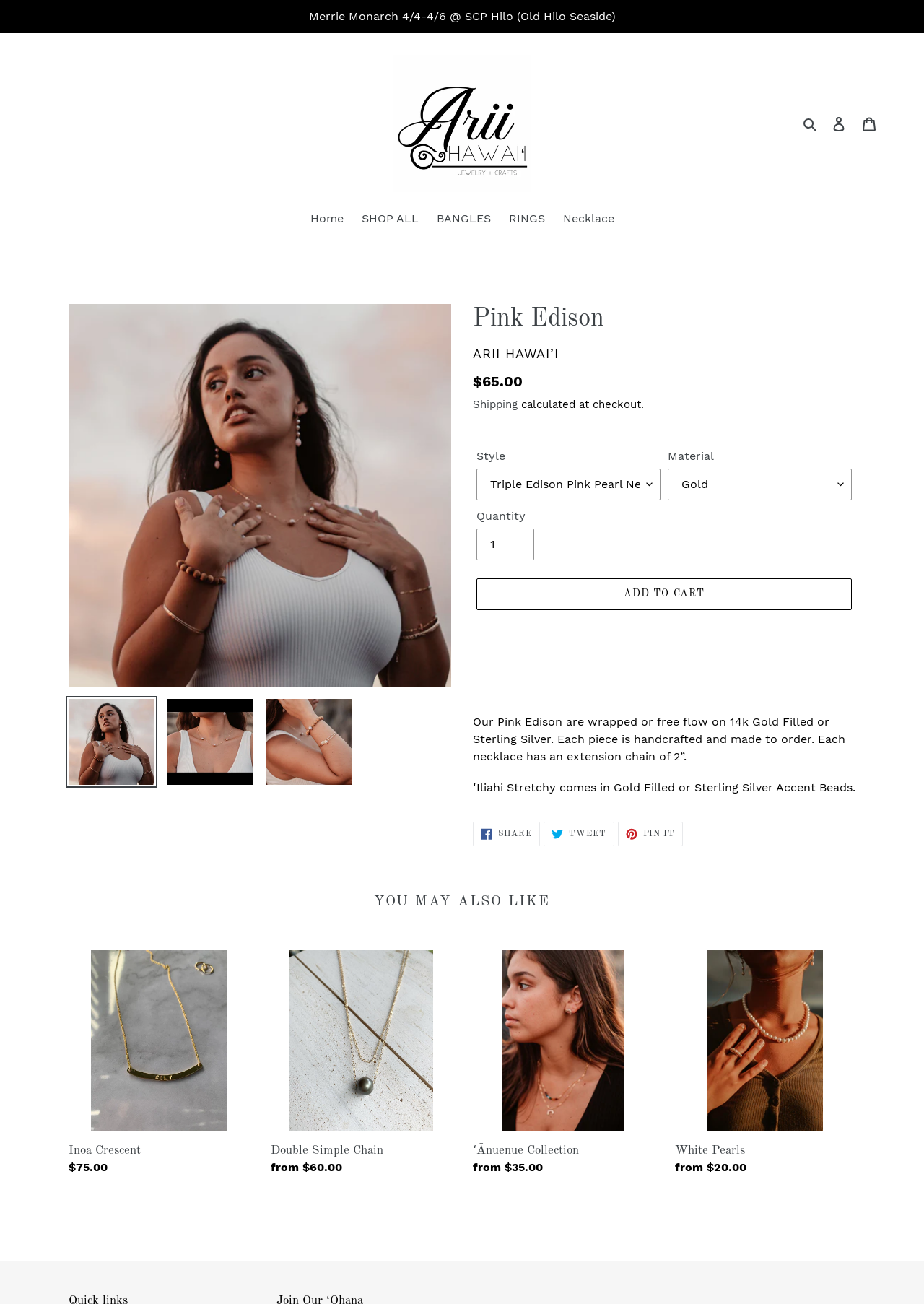Using the information shown in the image, answer the question with as much detail as possible: What is the function of the spinbutton?

The spinbutton is located next to the 'Quantity' label and has a value range from 1 to a maximum value. Its function is to allow the user to select the quantity of the product they want to add to their cart.